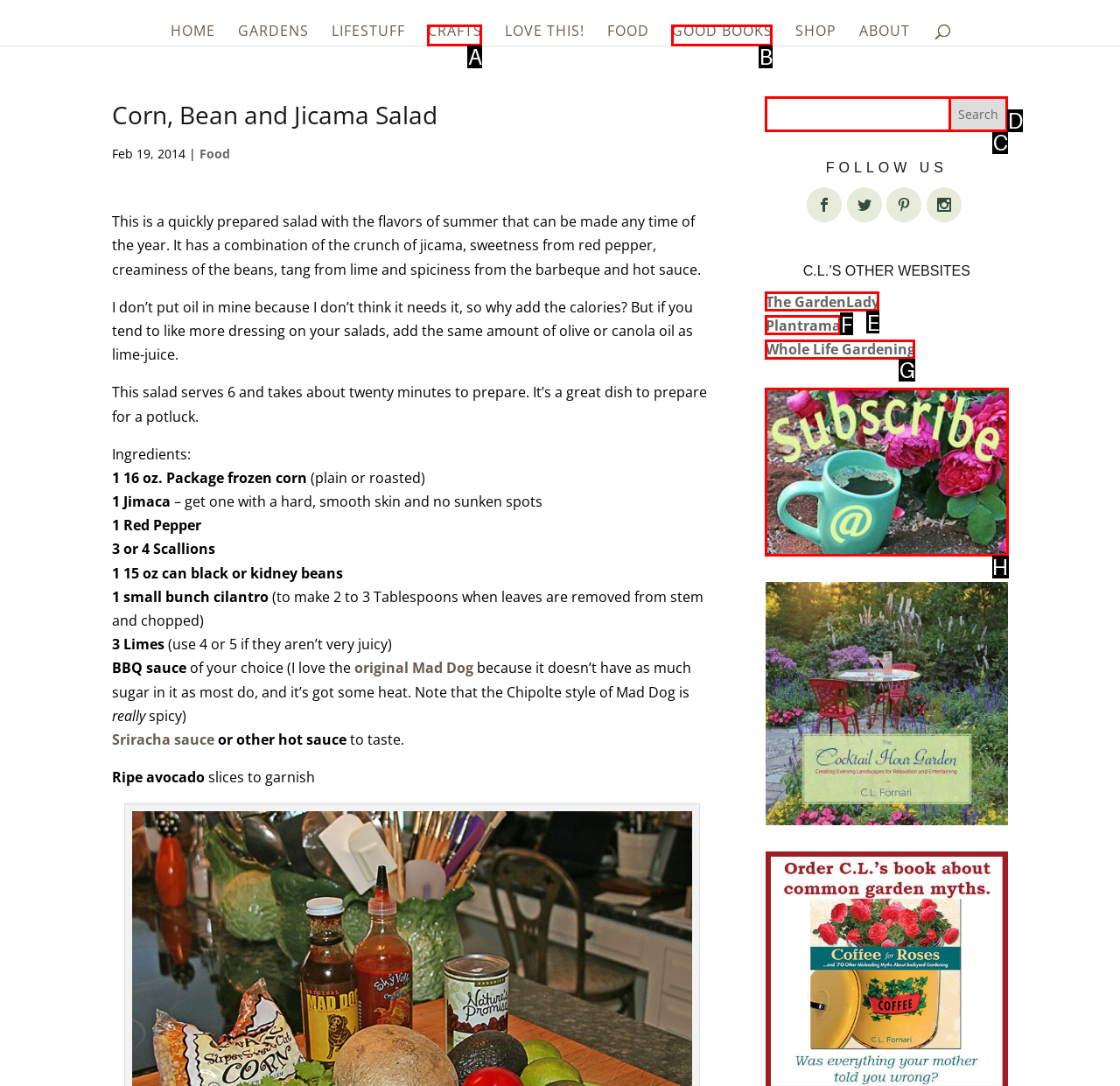Determine the letter of the UI element I should click on to complete the task: Subscribe to Coffee For Roses from the provided choices in the screenshot.

H